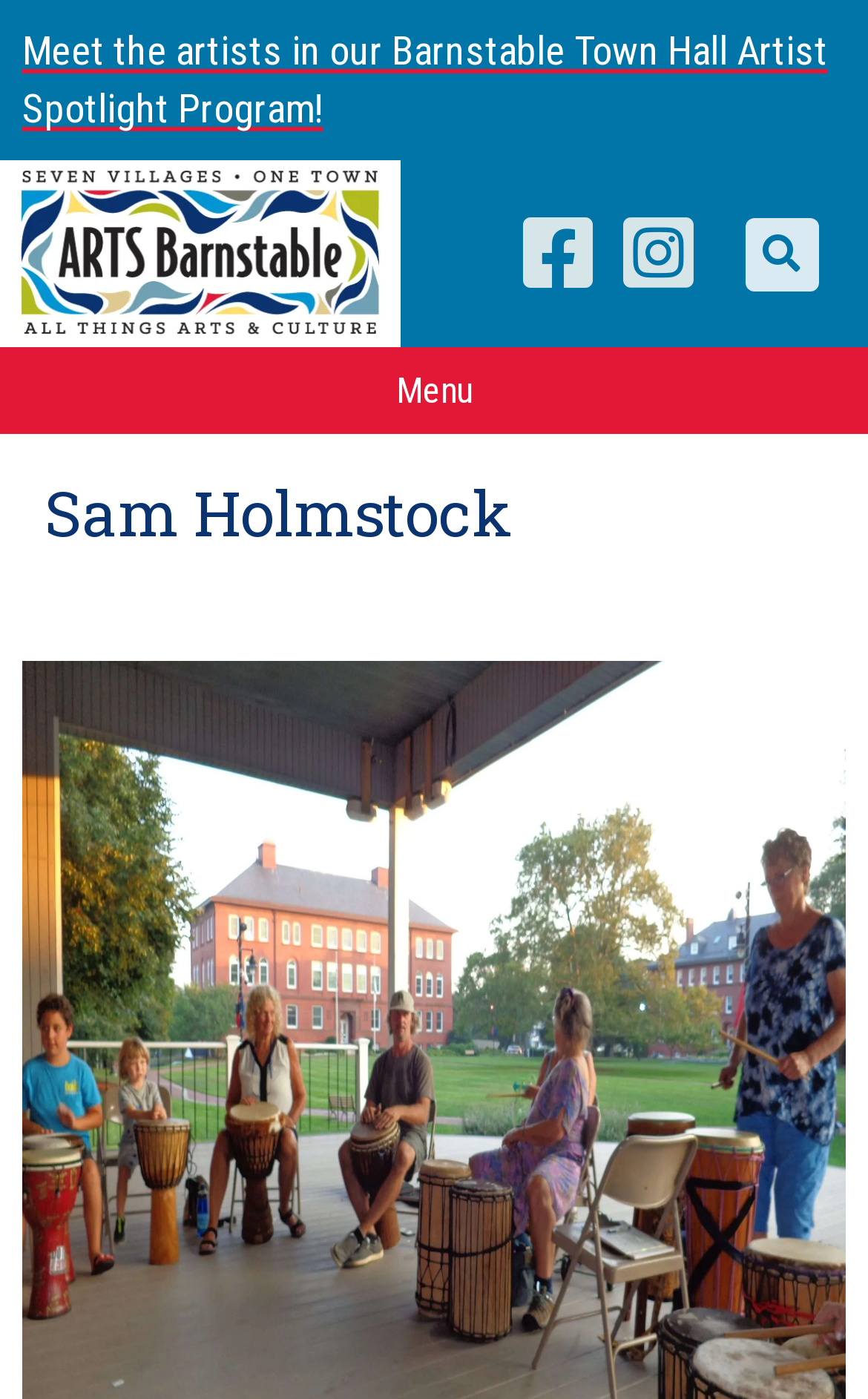How many navigation links are there?
Please use the image to provide an in-depth answer to the question.

There are three navigation links: 'HOME', '»', and 'ARTISTS'. These links are located horizontally next to each other, and their bounding box coordinates indicate that they are positioned at the top of the page.